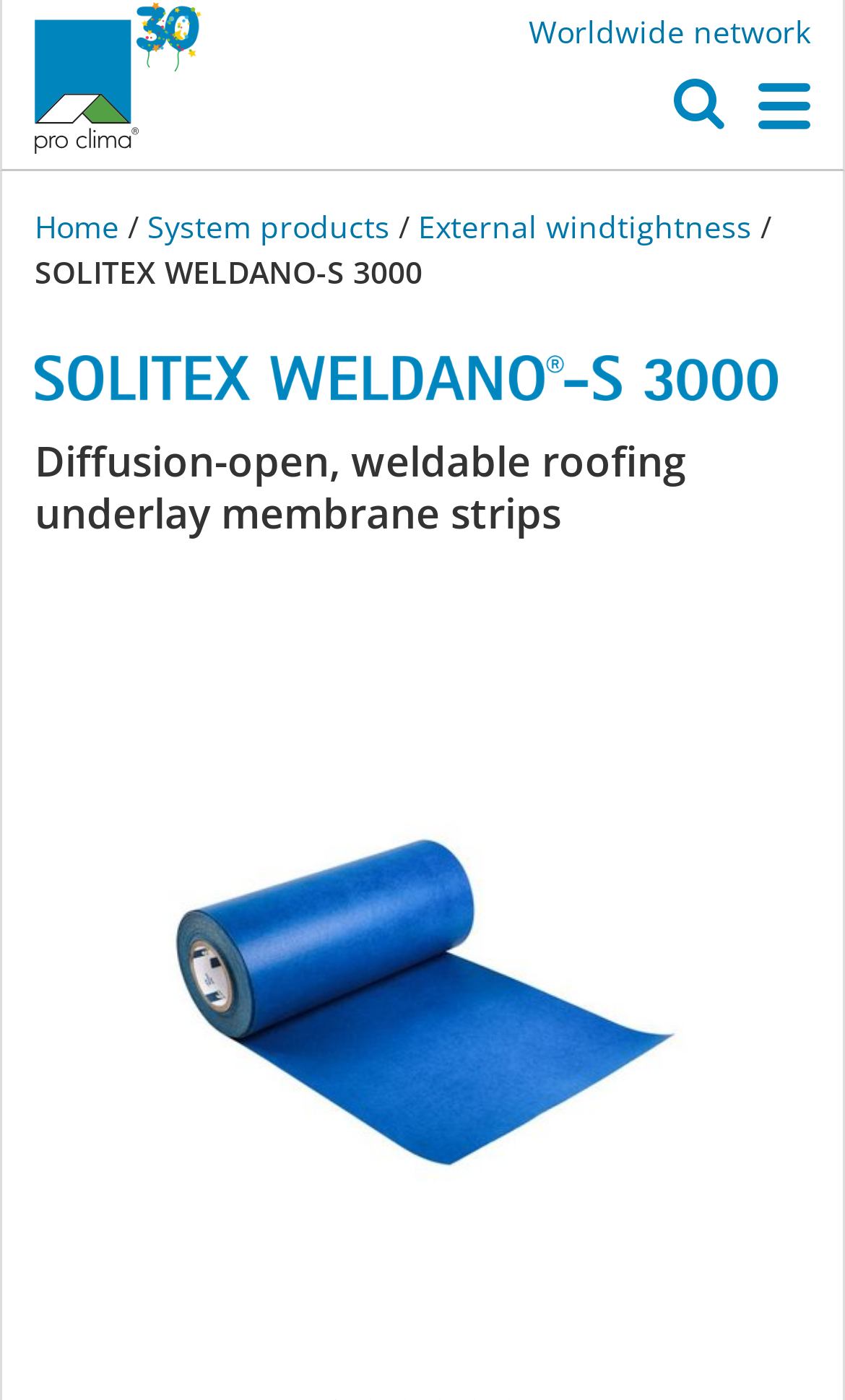Respond with a single word or phrase:
How many navigation links are there?

5